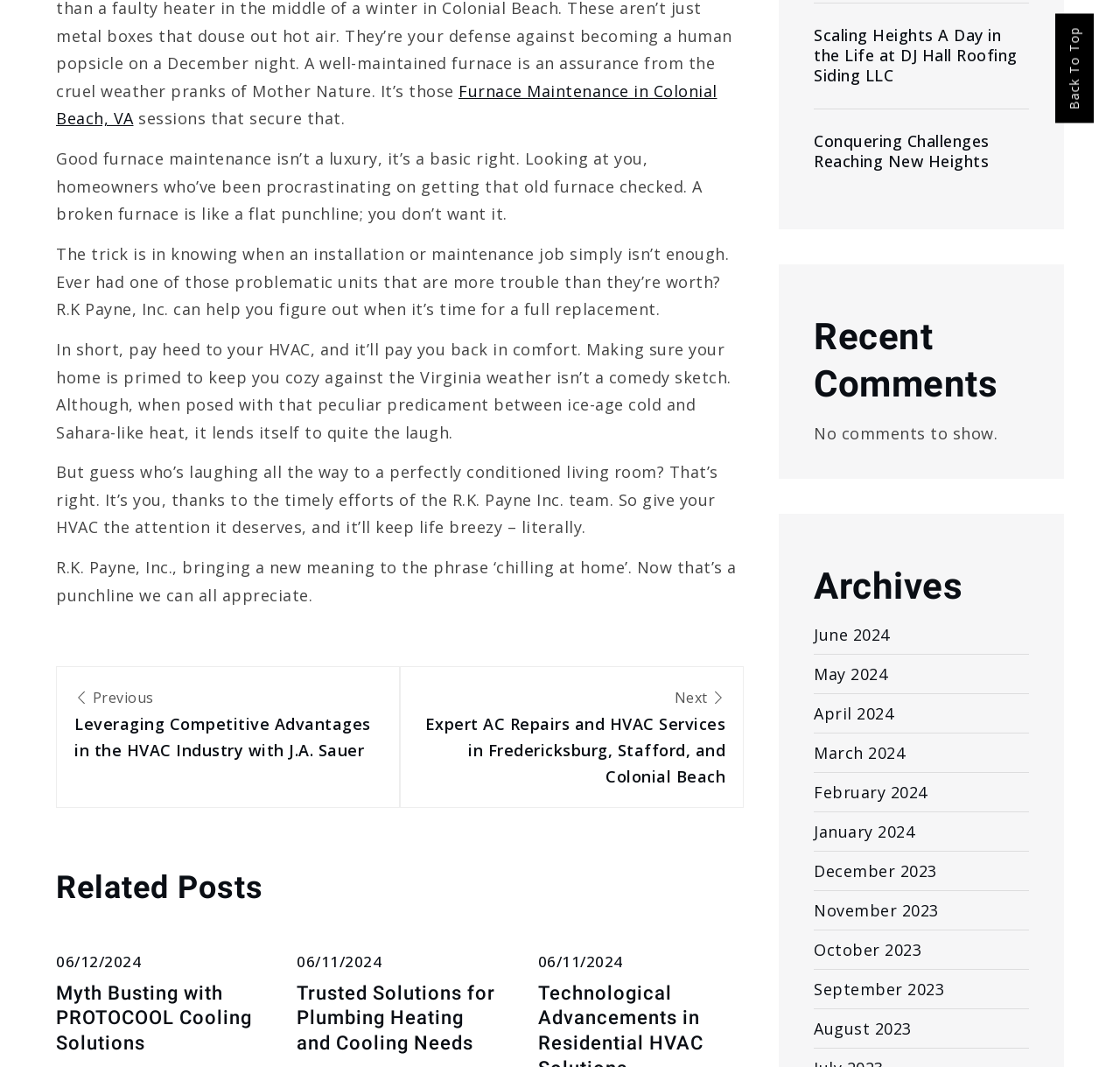Please identify the bounding box coordinates of the area that needs to be clicked to fulfill the following instruction: "Click the button to pronounce 'Tom laughed out loud'."

None